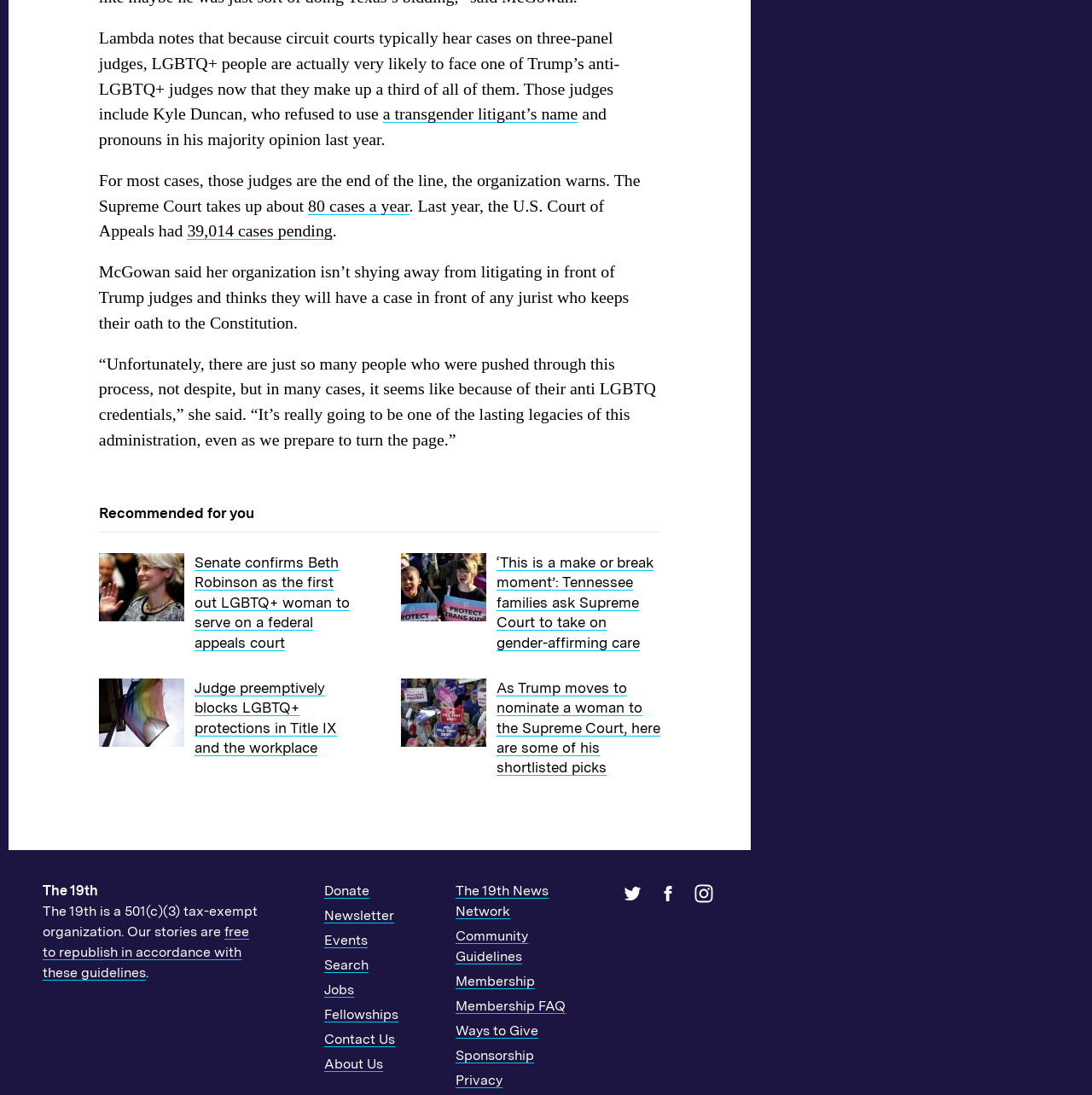What is the topic of the article that mentions a pride flag being displayed outside a home? Refer to the image and provide a one-word or short phrase answer.

LGBTQ+ protections